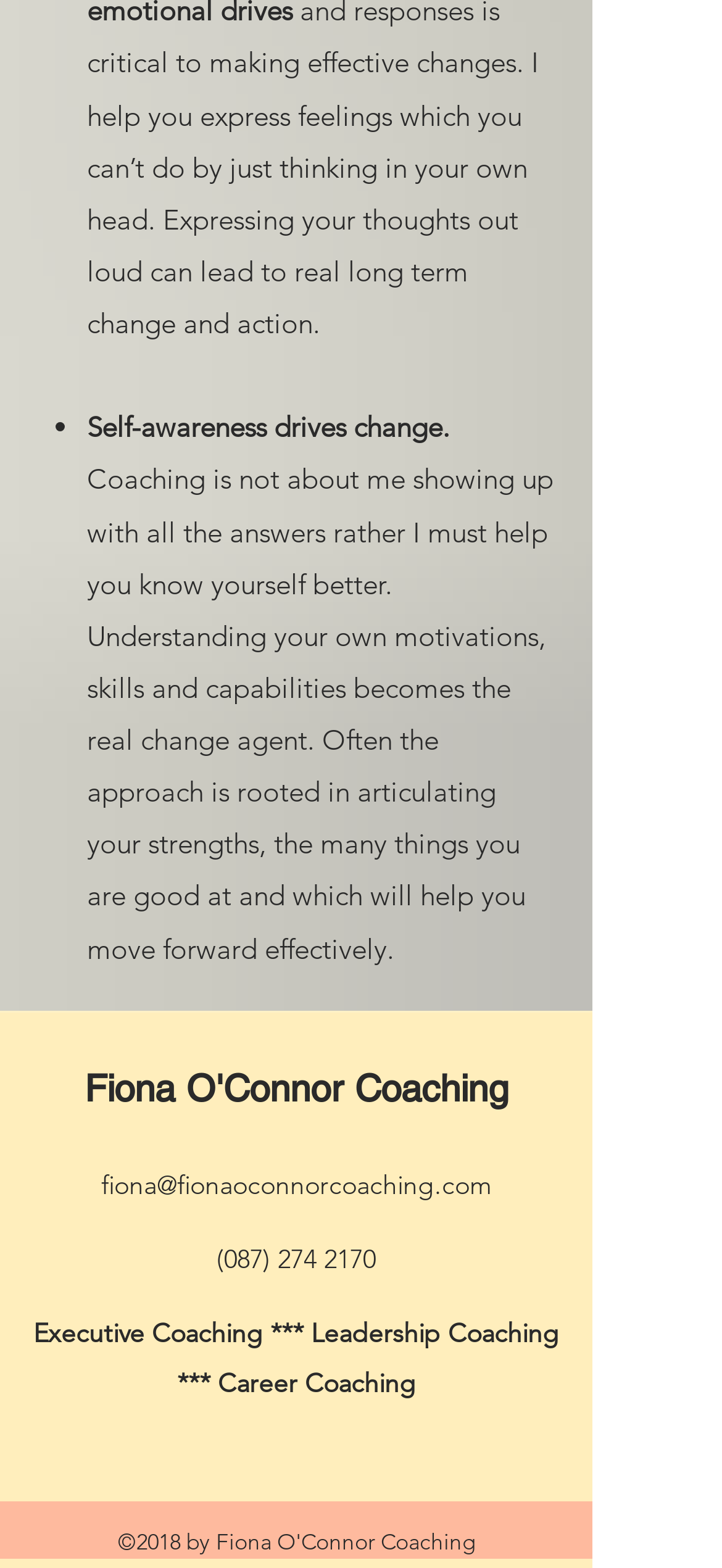Give the bounding box coordinates for the element described by: "Manihiki".

None